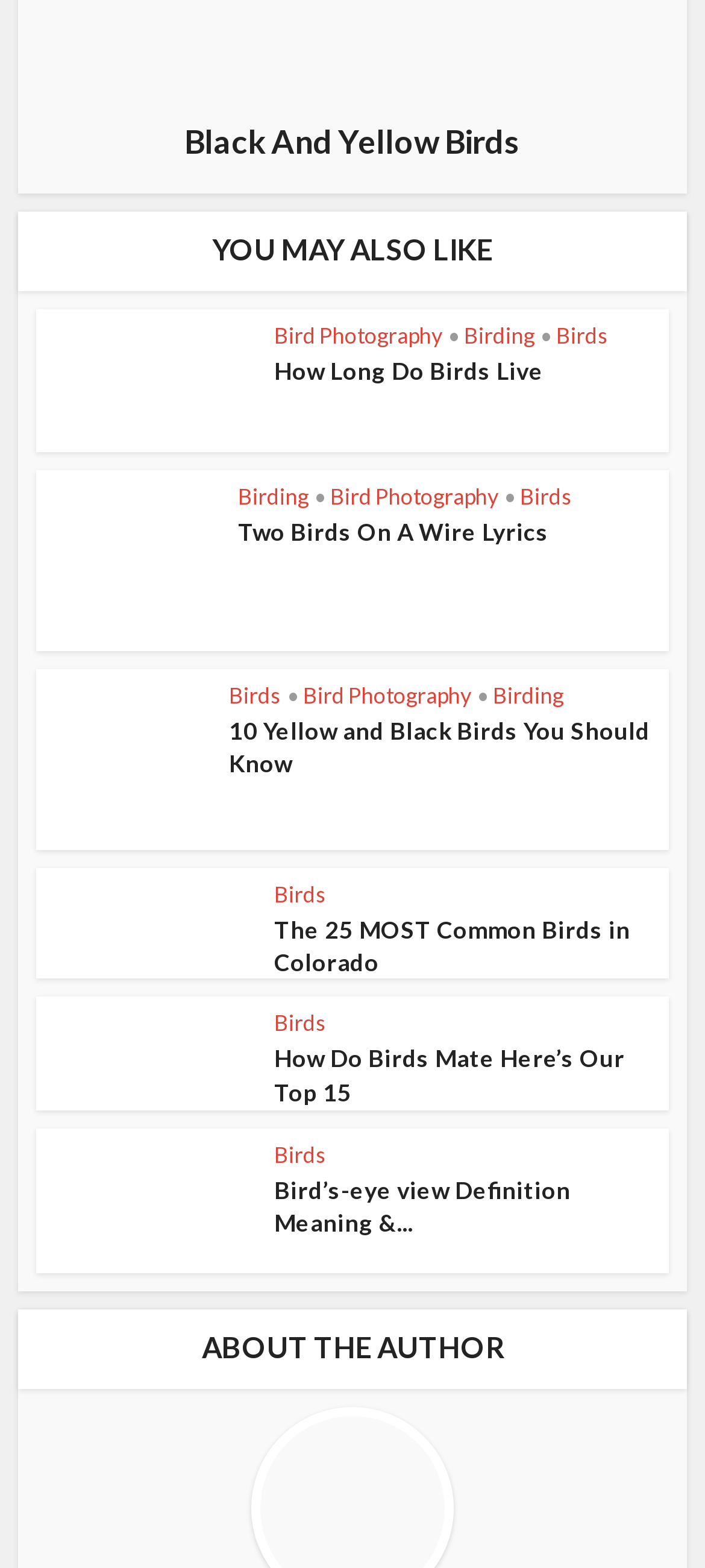Please identify the bounding box coordinates of the region to click in order to complete the given instruction: "click on the link about yellow and black birds in Illinois". The coordinates should be four float numbers between 0 and 1, i.e., [left, top, right, bottom].

[0.076, 0.053, 0.924, 0.098]